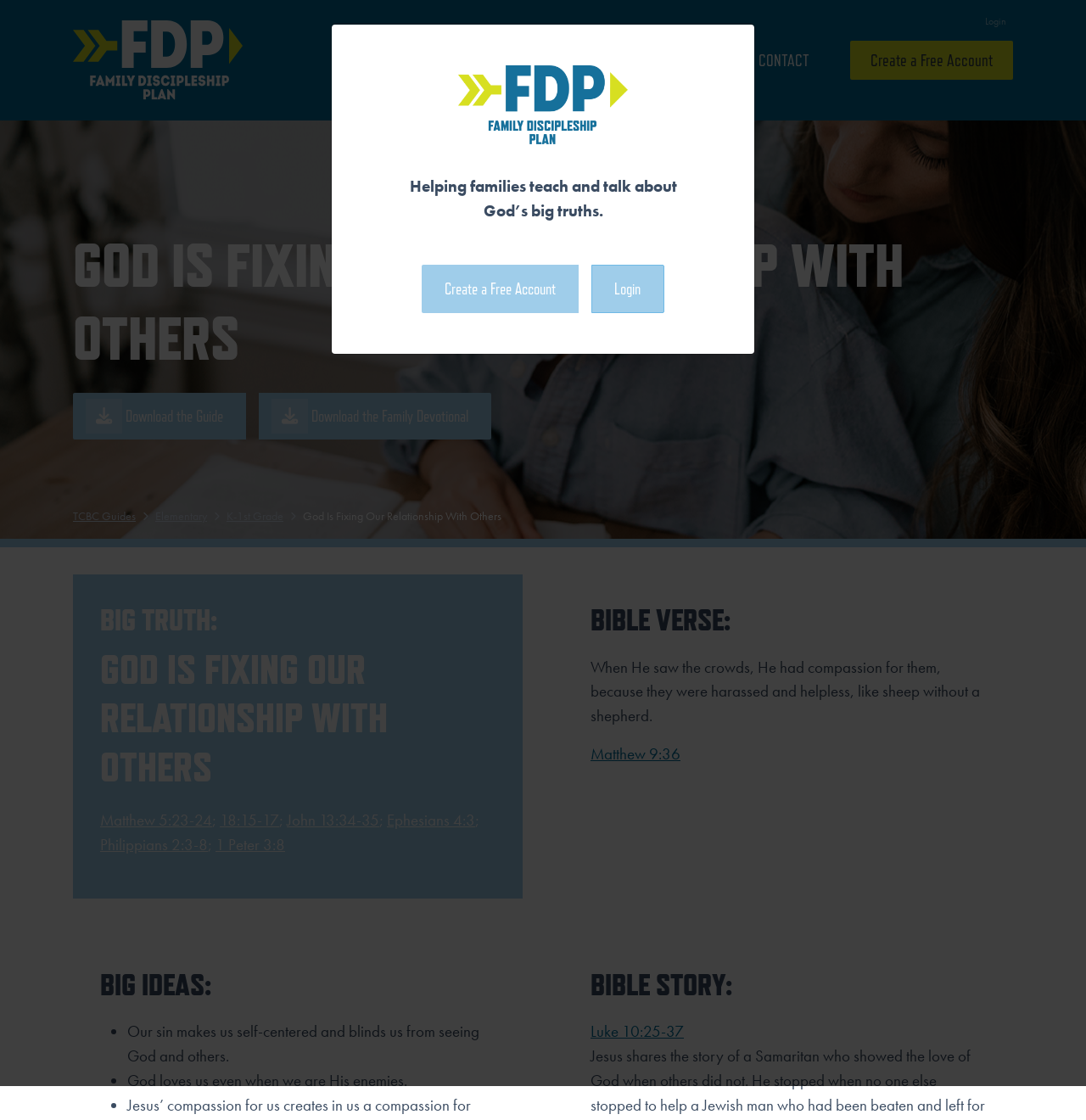Find the bounding box coordinates for the element described here: "18:15-17".

[0.202, 0.723, 0.257, 0.742]